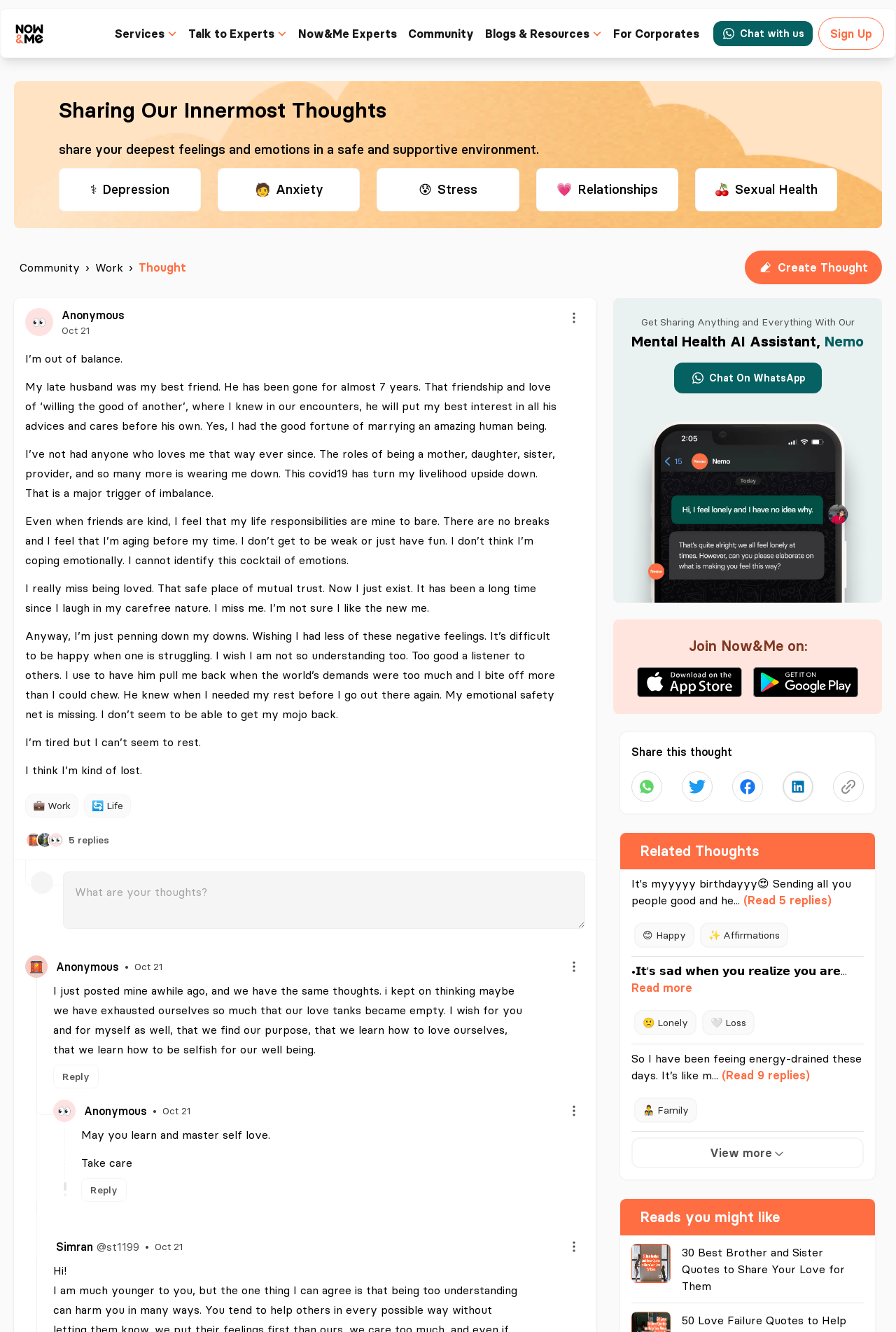Find the bounding box coordinates of the element you need to click on to perform this action: 'Type in the 'What are your thoughts?' textbox'. The coordinates should be represented by four float values between 0 and 1, in the format [left, top, right, bottom].

[0.07, 0.654, 0.653, 0.697]